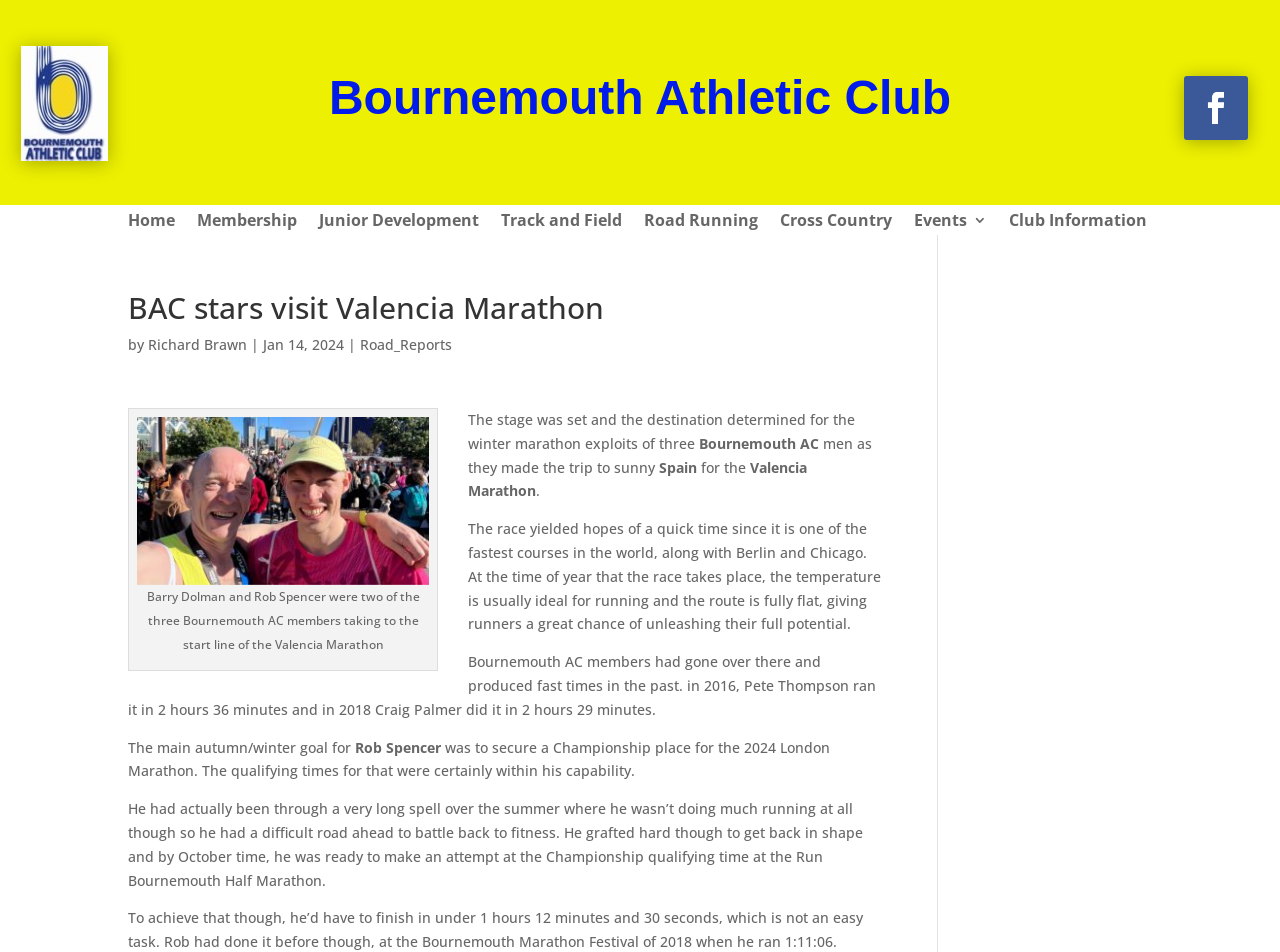Can you show the bounding box coordinates of the region to click on to complete the task described in the instruction: "Click the 'Richard Brawn' link"?

[0.116, 0.352, 0.193, 0.372]